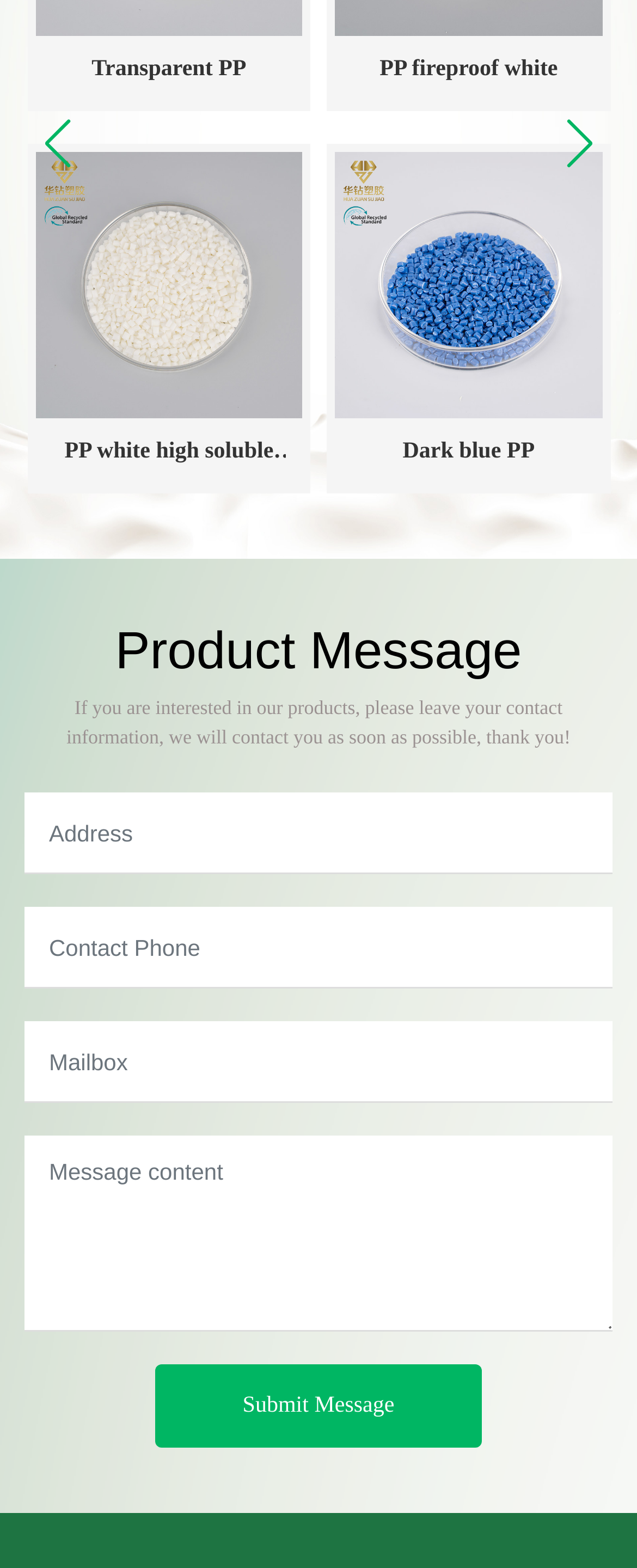Given the description "name="e_input-3" placeholder="Contact Phone"", provide the bounding box coordinates of the corresponding UI element.

[0.038, 0.579, 0.962, 0.631]